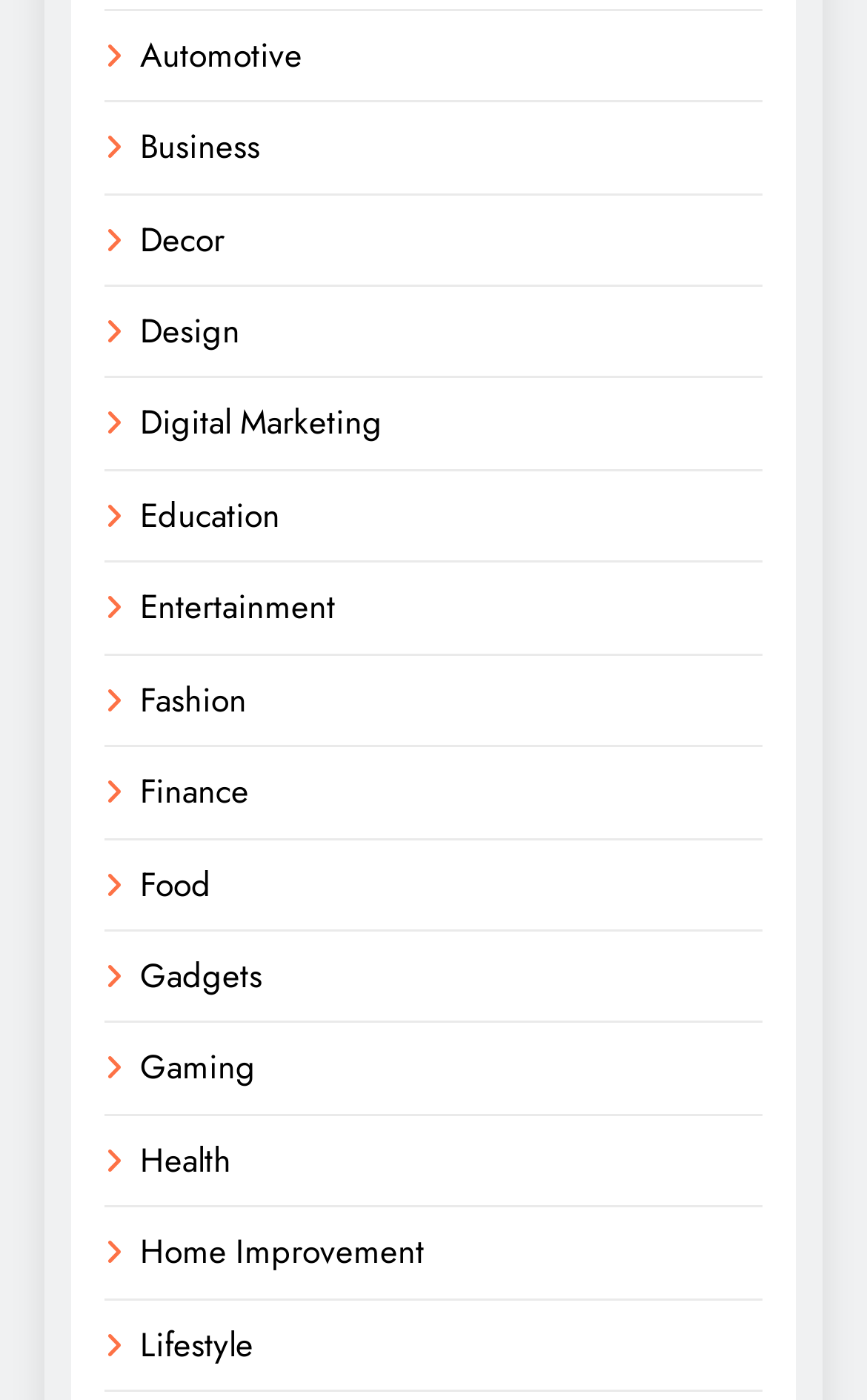Give the bounding box coordinates for the element described by: "Automotive".

[0.162, 0.022, 0.349, 0.057]